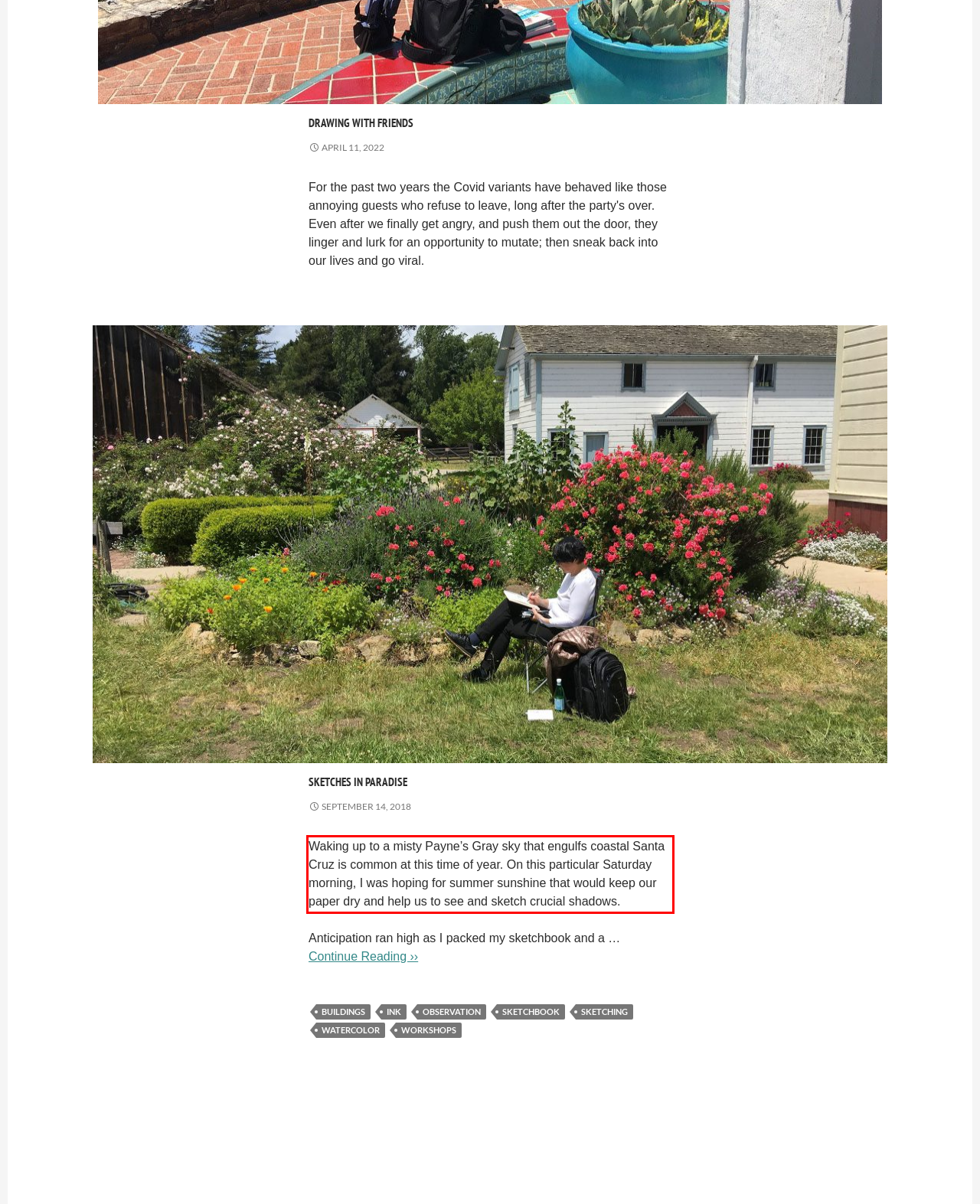The screenshot provided shows a webpage with a red bounding box. Apply OCR to the text within this red bounding box and provide the extracted content.

Waking up to a misty Payne’s Gray sky that engulfs coastal Santa Cruz is common at this time of year. On this particular Saturday morning, I was hoping for summer sunshine that would keep our paper dry and help us to see and sketch crucial shadows.